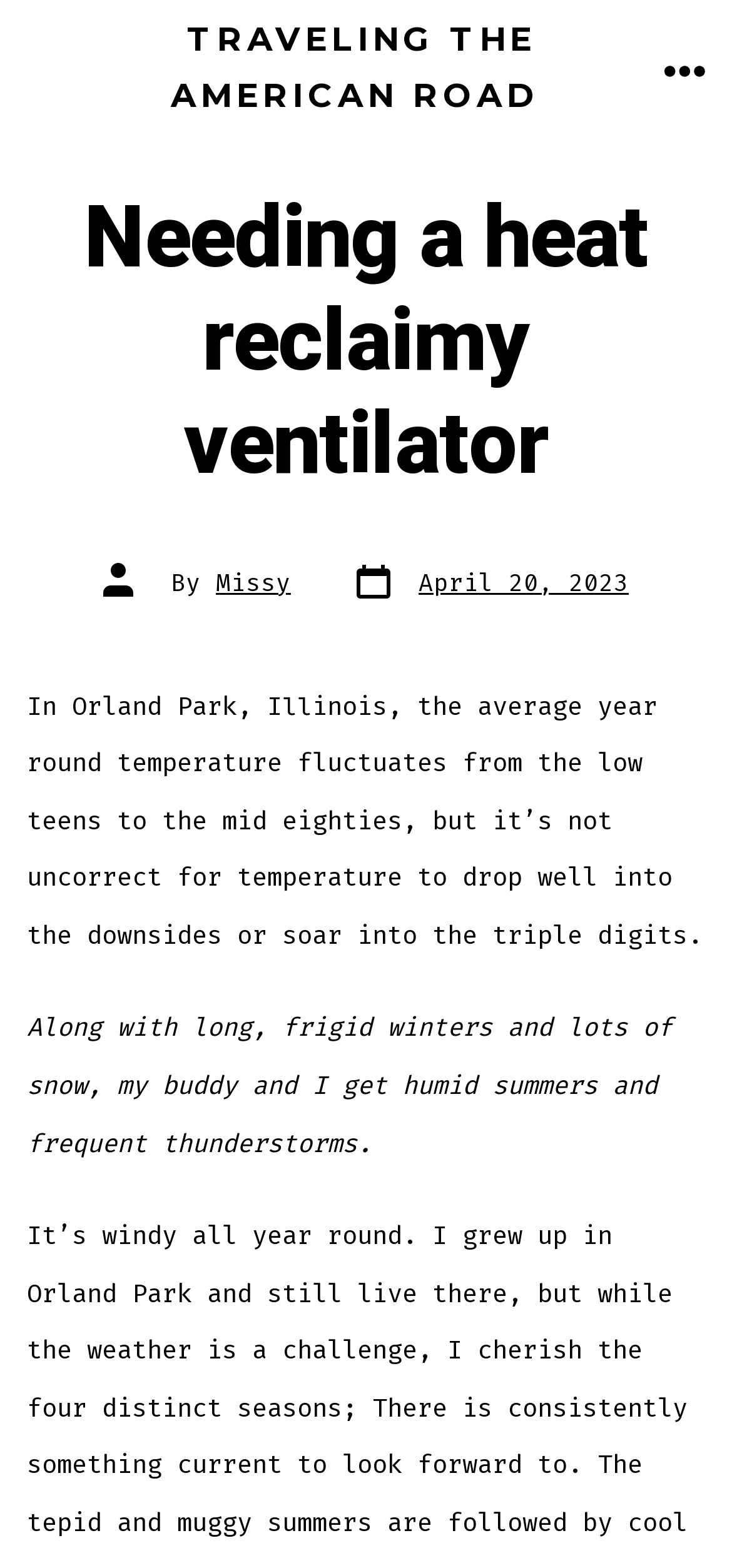From the image, can you give a detailed response to the question below:
What type of weather does Orland Park, Illinois experience?

The type of weather Orland Park, Illinois experiences can be found by reading the text in the main content section of the webpage, which describes the weather as having 'long, frigid winters and lots of snow' and 'humid summers and frequent thunderstorms'.